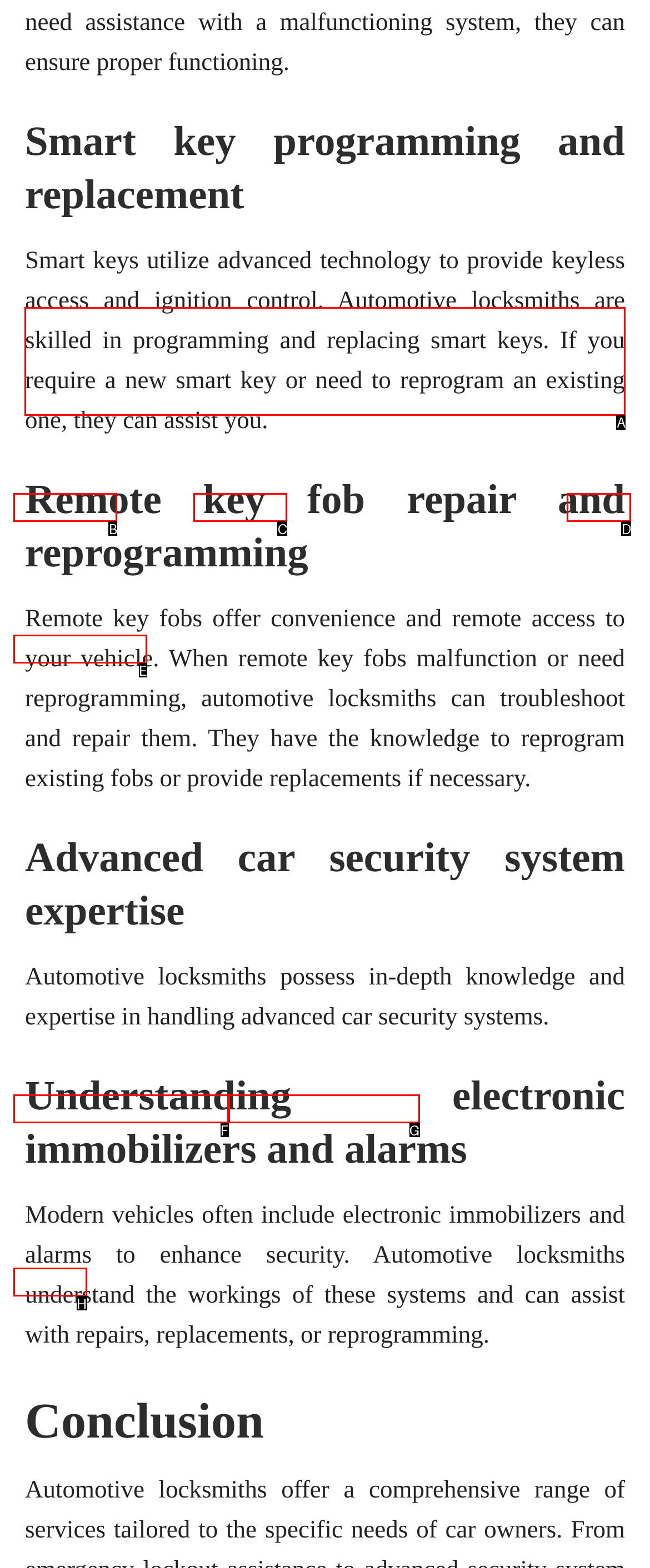Identify which HTML element should be clicked to fulfill this instruction: Learn about smart key programming and replacement Reply with the correct option's letter.

A